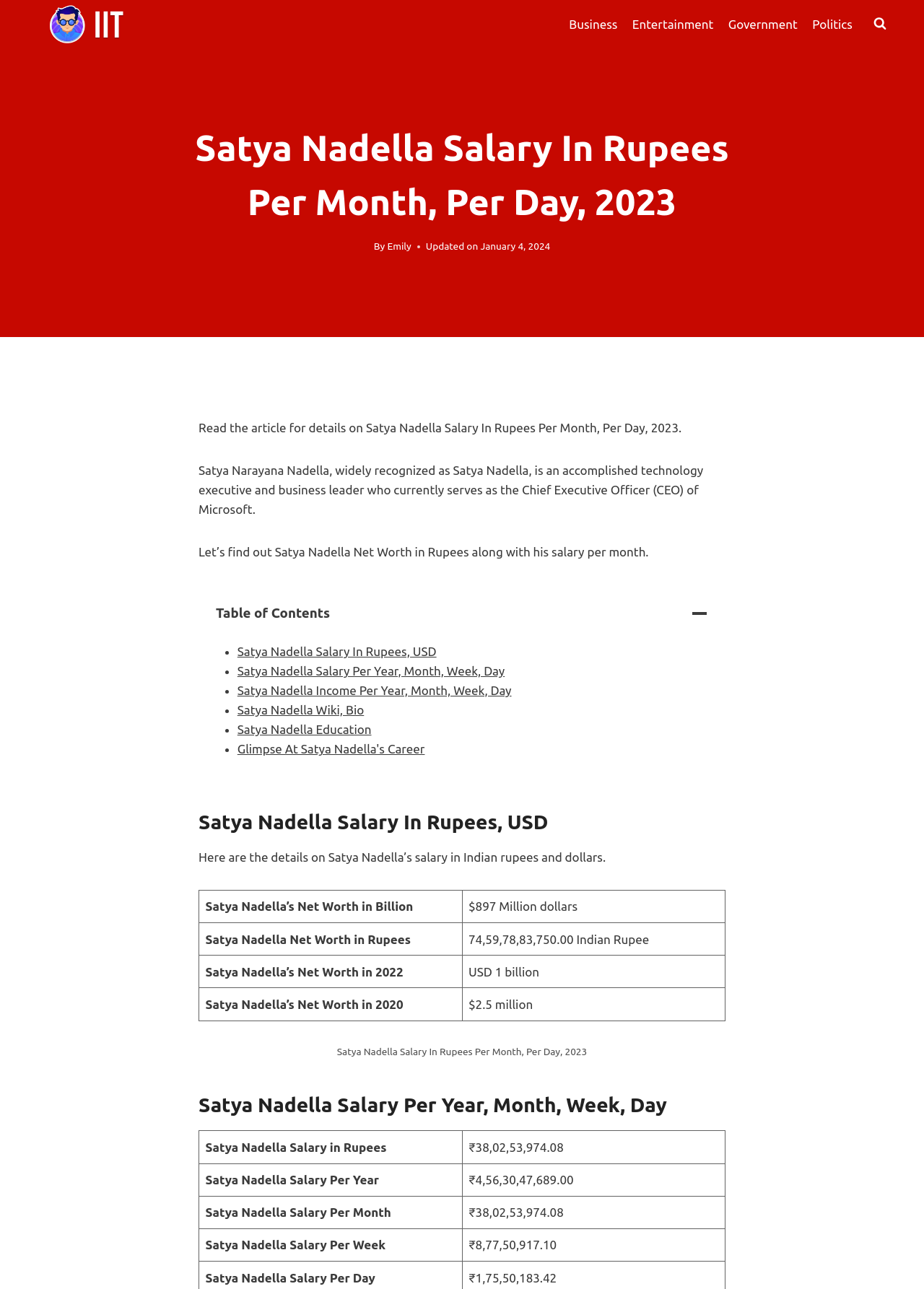Provide the bounding box coordinates of the UI element that matches the description: "Glimpse At Satya Nadella's Career".

[0.257, 0.576, 0.46, 0.586]